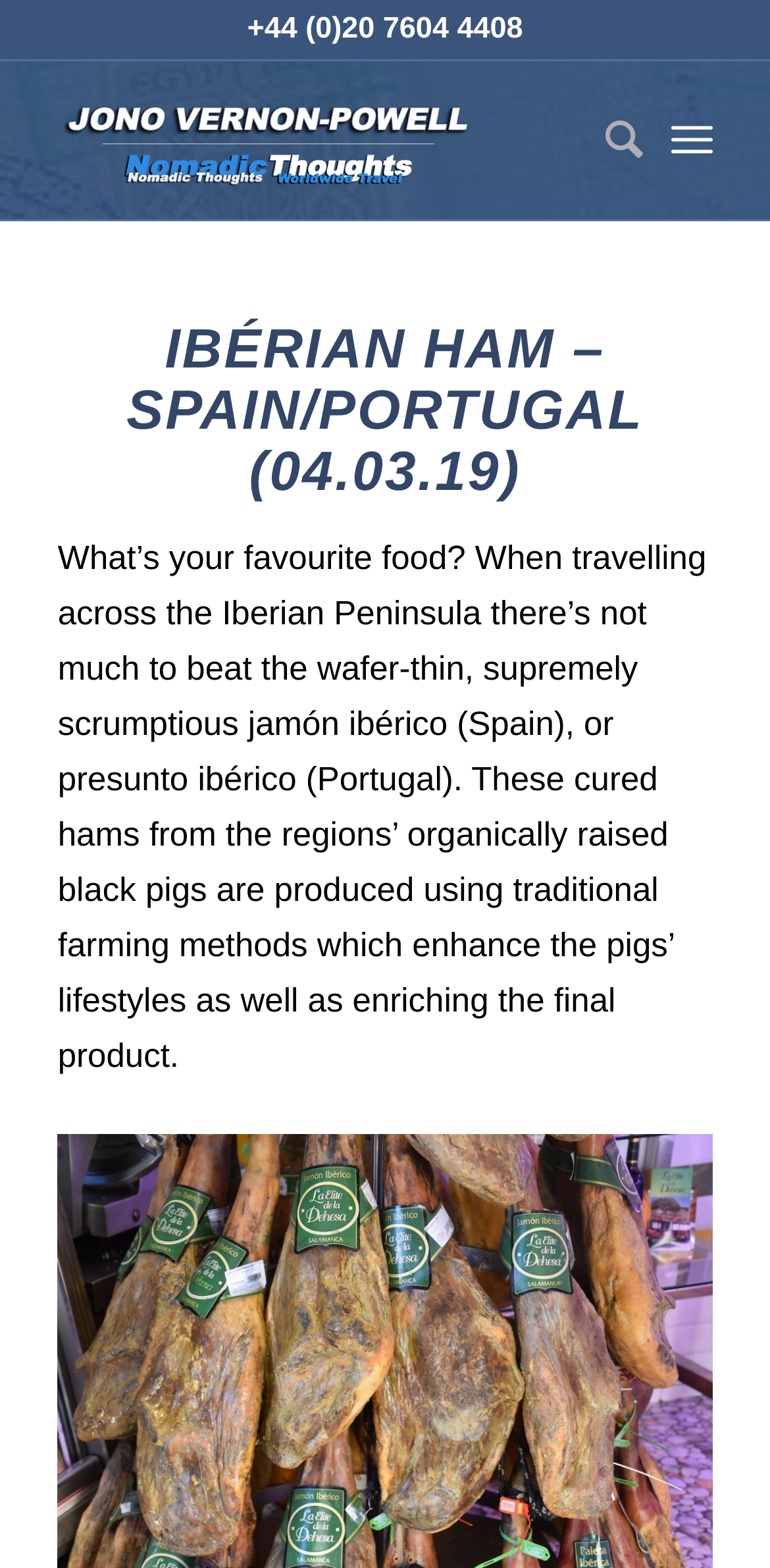Please answer the following question using a single word or phrase: What is the phone number on the webpage?

+44 (0)20 7604 4408